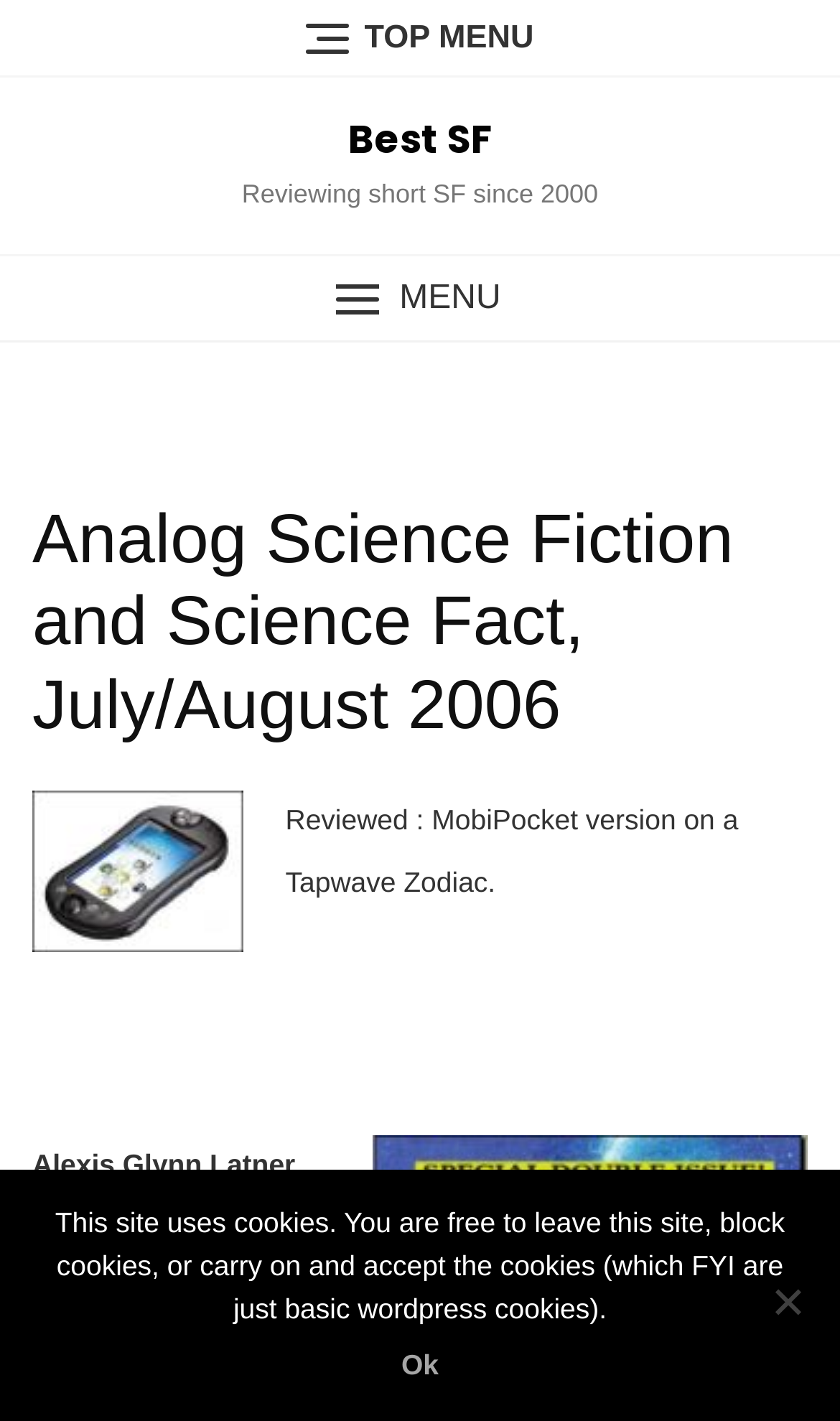What is the headline of the webpage?

Analog Science Fiction and Science Fact, July/August 2006